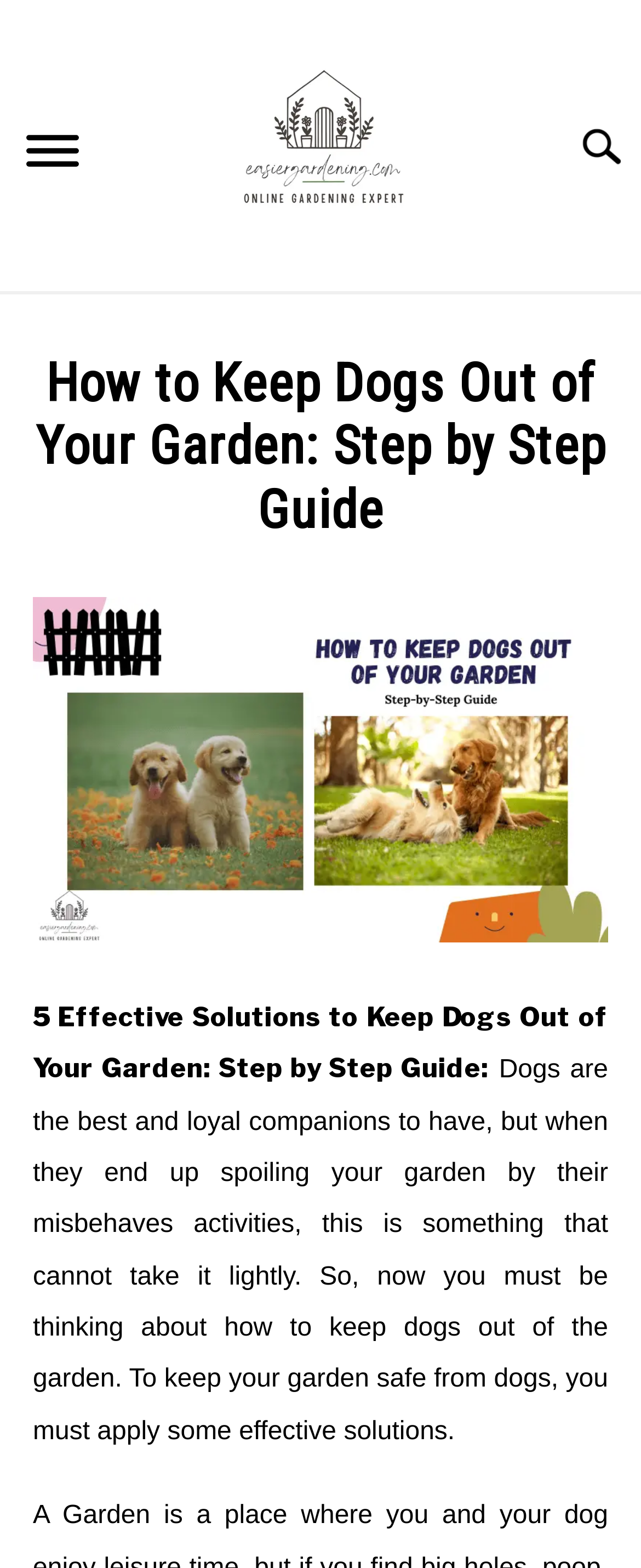Please give a concise answer to this question using a single word or phrase: 
What is the author of the current article?

Elysha Murphy